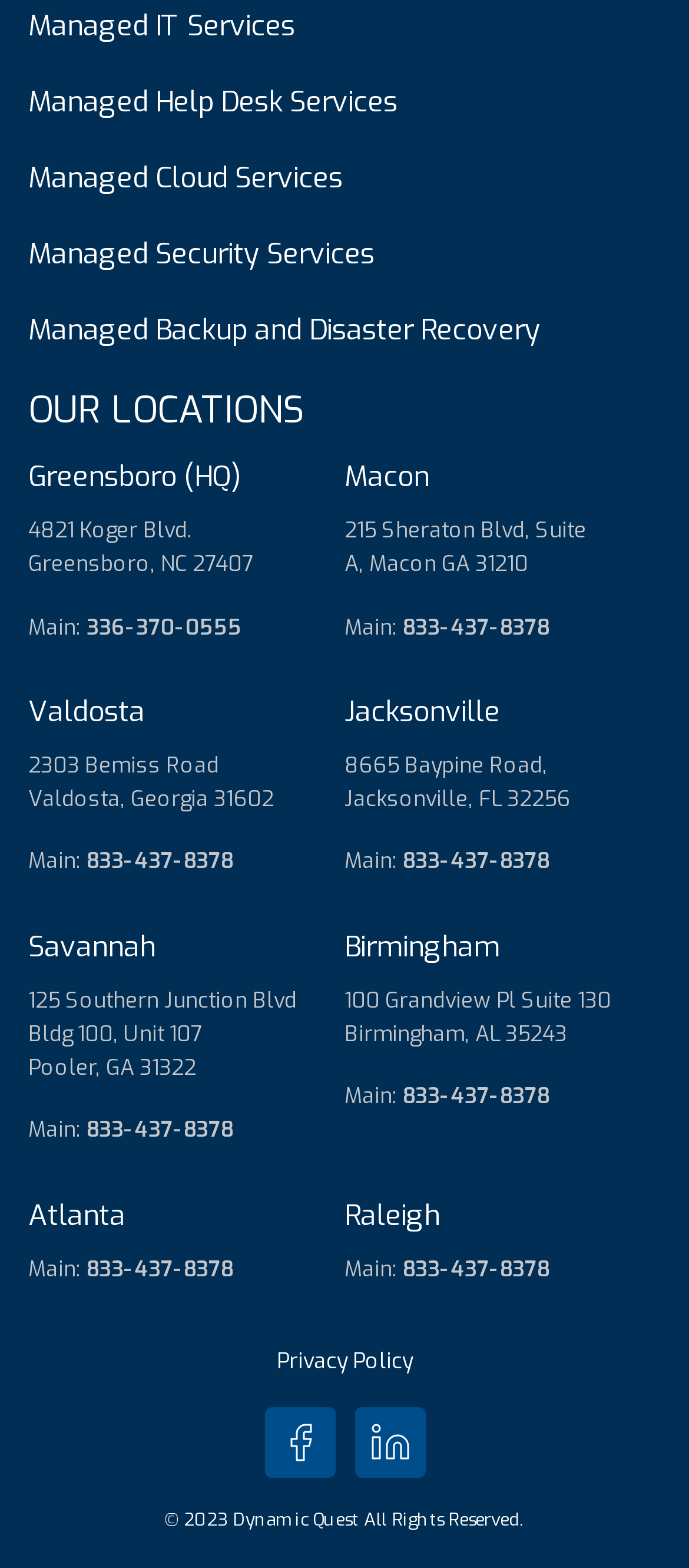What social media platforms are linked?
Analyze the image and provide a thorough answer to the question.

At the bottom of the webpage, I found links to Facebook and Linkedin, indicating that the company has a presence on these social media platforms.